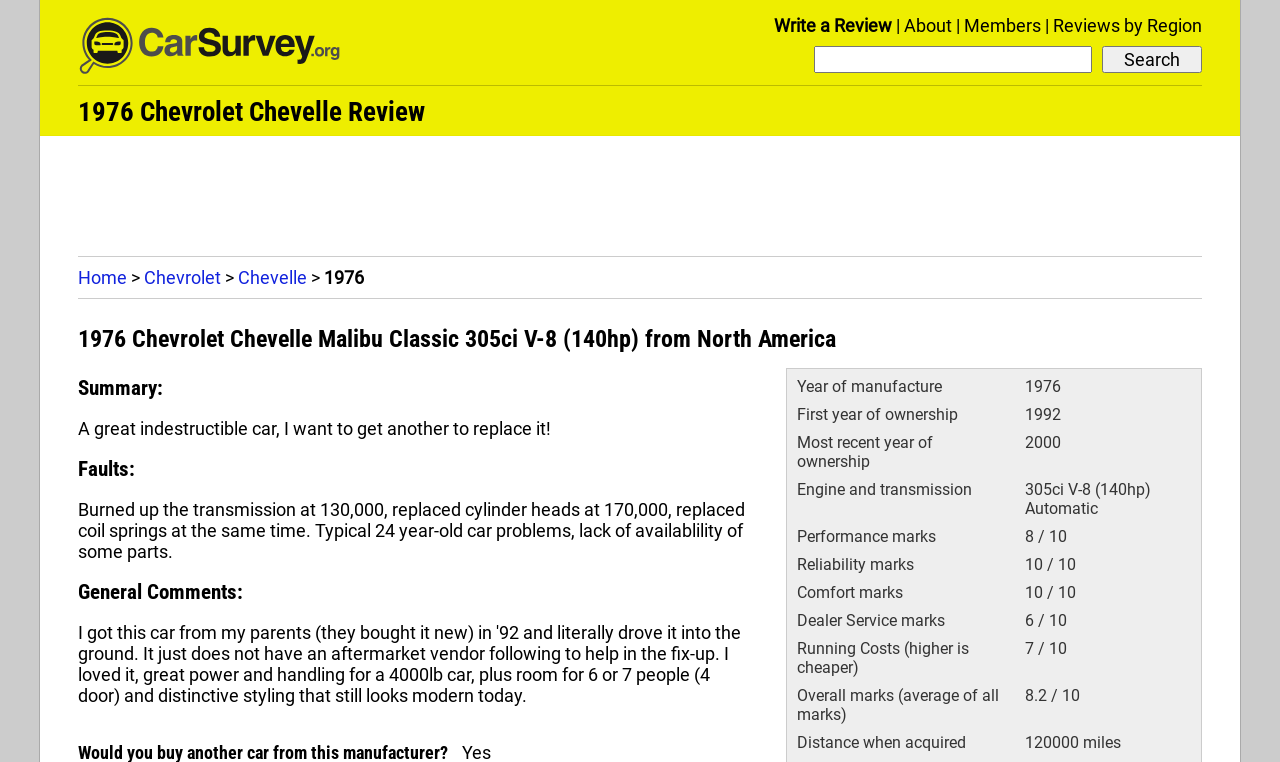Identify the bounding box of the UI element that matches this description: "aria-label="Advertisement" name="aswift_0" title="Advertisement"".

[0.09, 0.192, 0.91, 0.31]